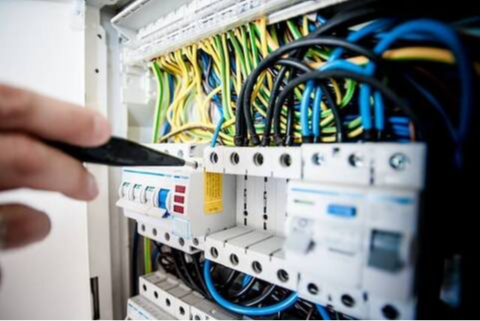Provide a one-word or brief phrase answer to the question:
What is the technician using to interact with the circuit breakers?

a tool